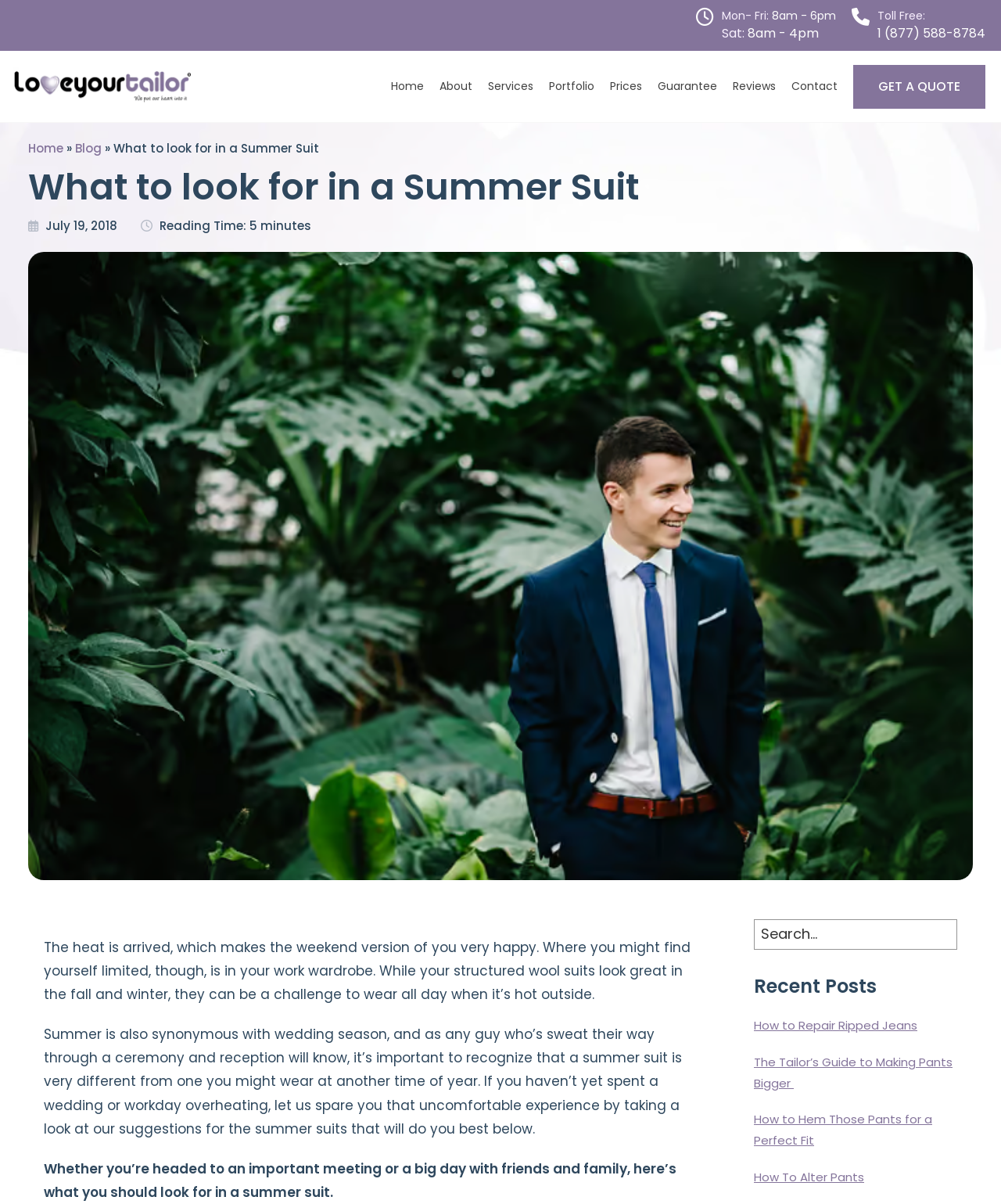Find the bounding box coordinates of the area to click in order to follow the instruction: "Read the 'Blog' page".

[0.075, 0.116, 0.102, 0.13]